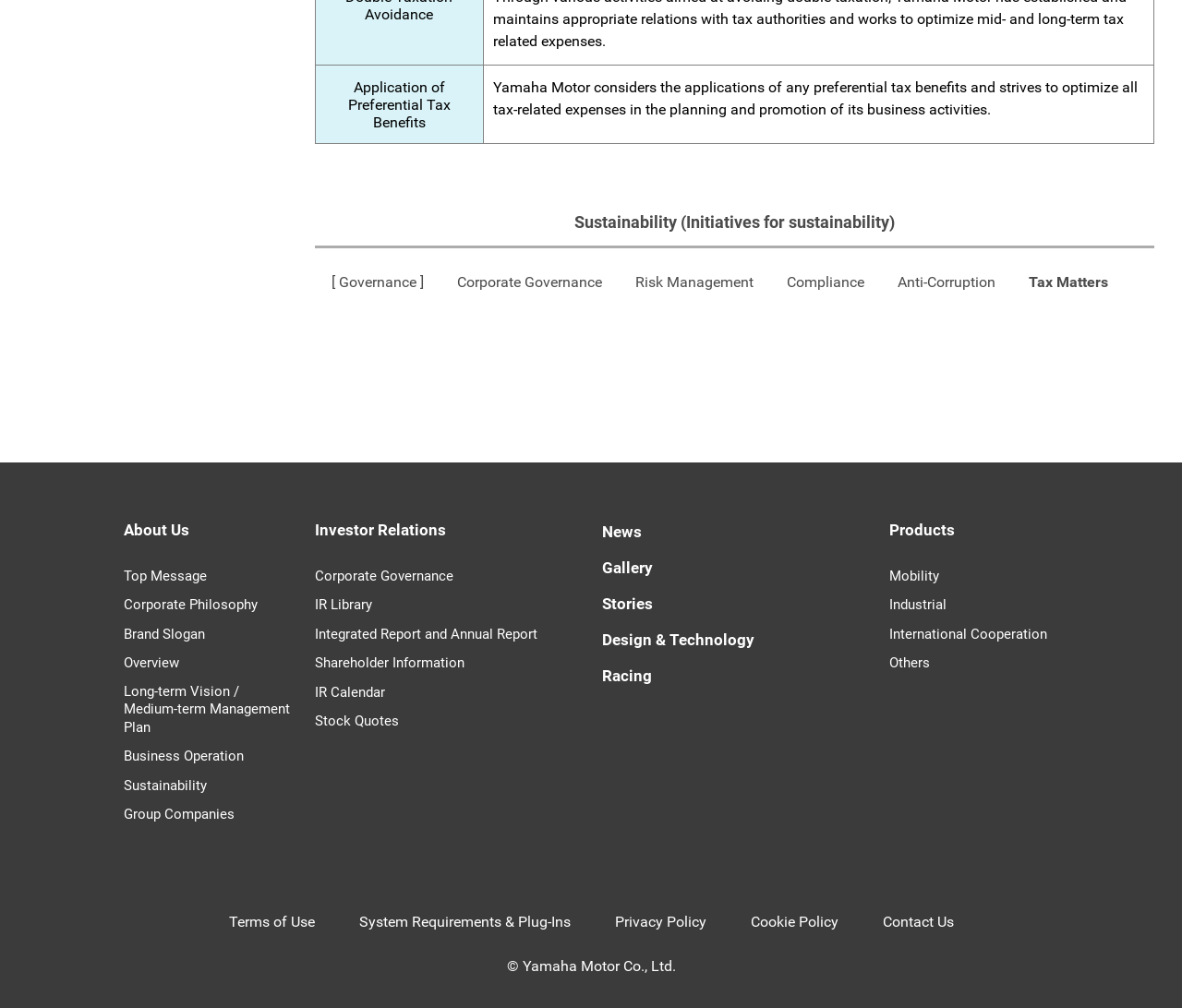What is the company's philosophy?
Give a single word or phrase answer based on the content of the image.

Corporate Philosophy